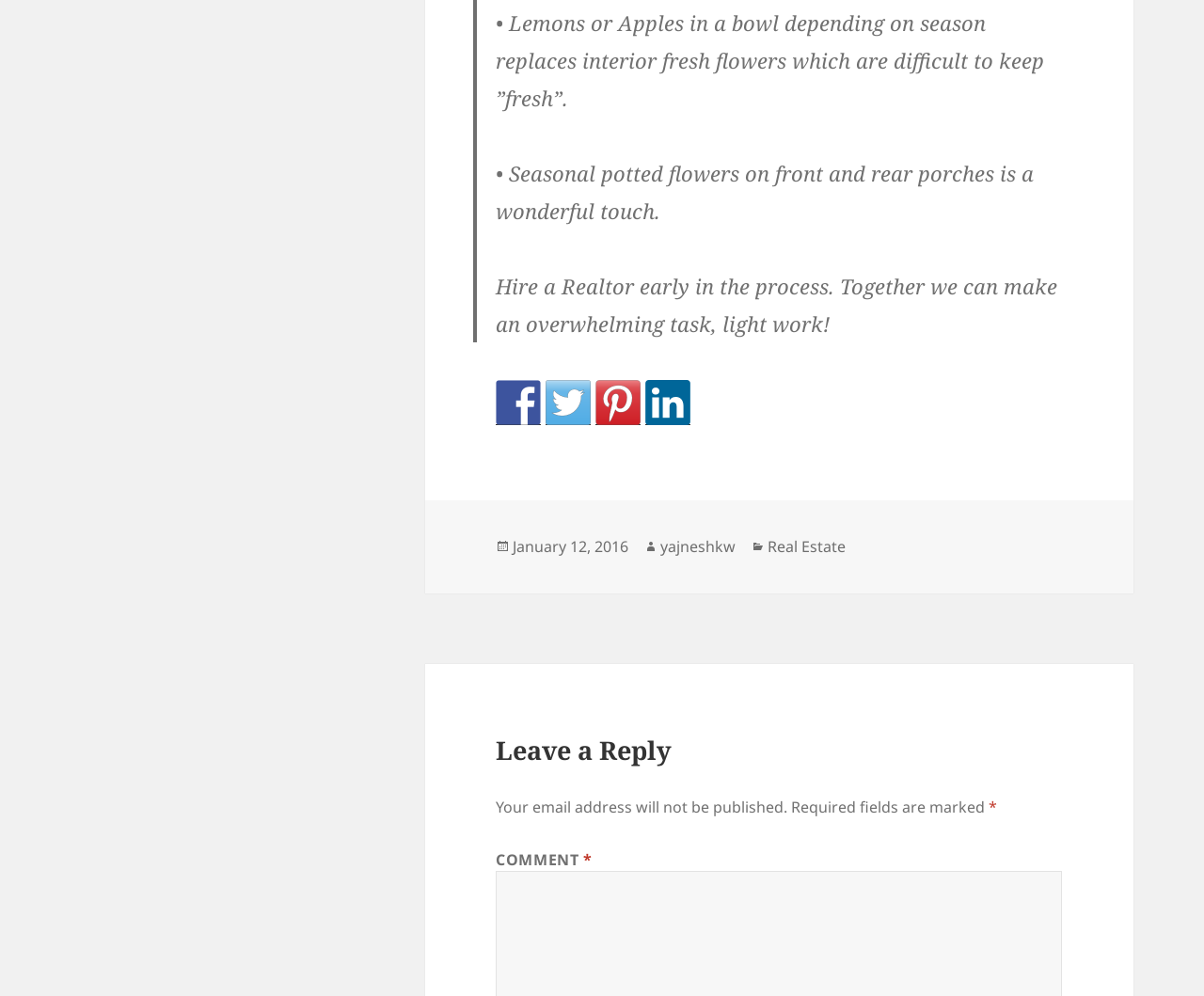Identify the bounding box for the described UI element. Provide the coordinates in (top-left x, top-left y, bottom-right x, bottom-right y) format with values ranging from 0 to 1: January 12, 2016

[0.426, 0.539, 0.522, 0.56]